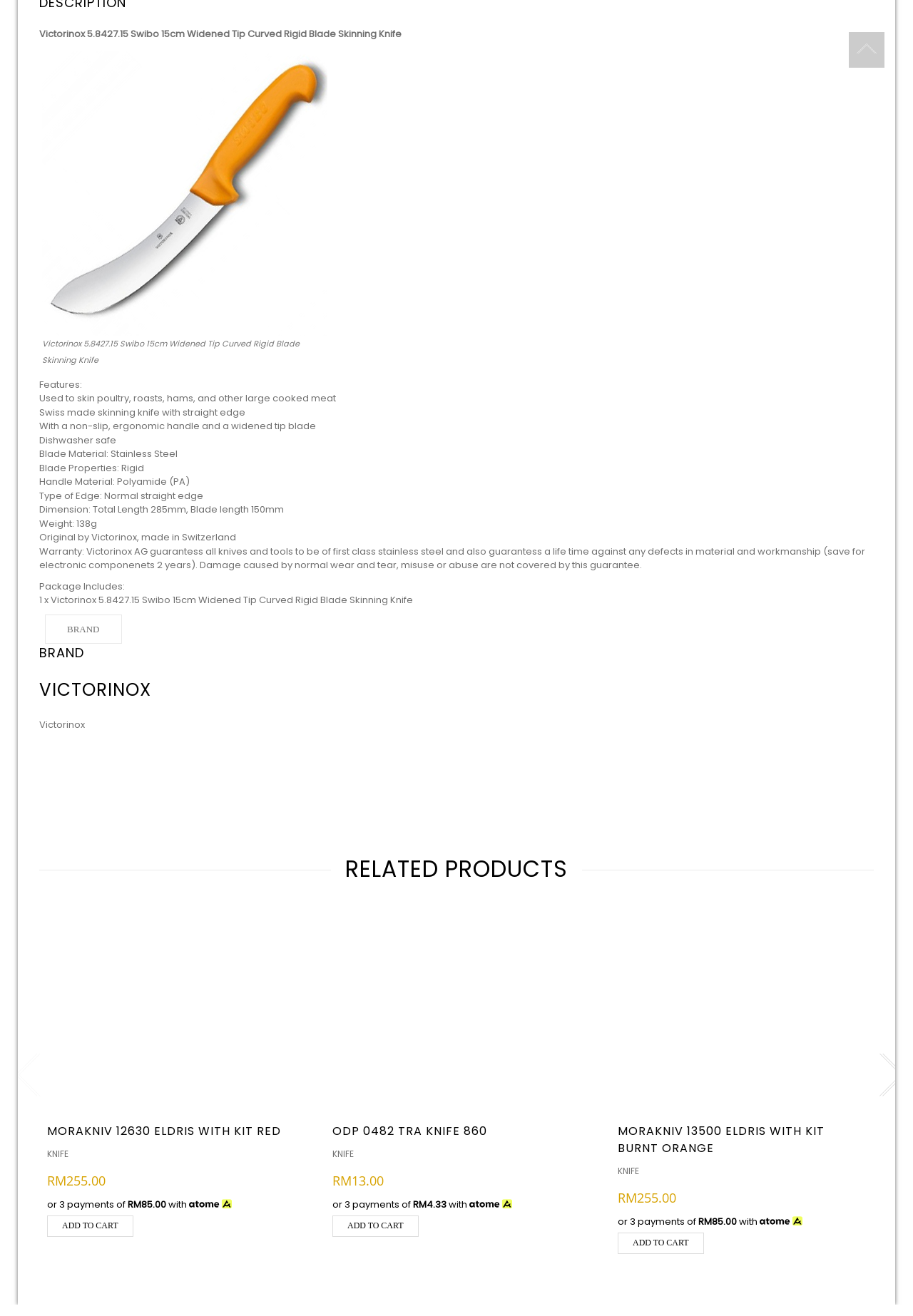Please locate the bounding box coordinates of the region I need to click to follow this instruction: "Add Morakniv 12630 Eldris with Kit red to cart".

[0.052, 0.923, 0.146, 0.94]